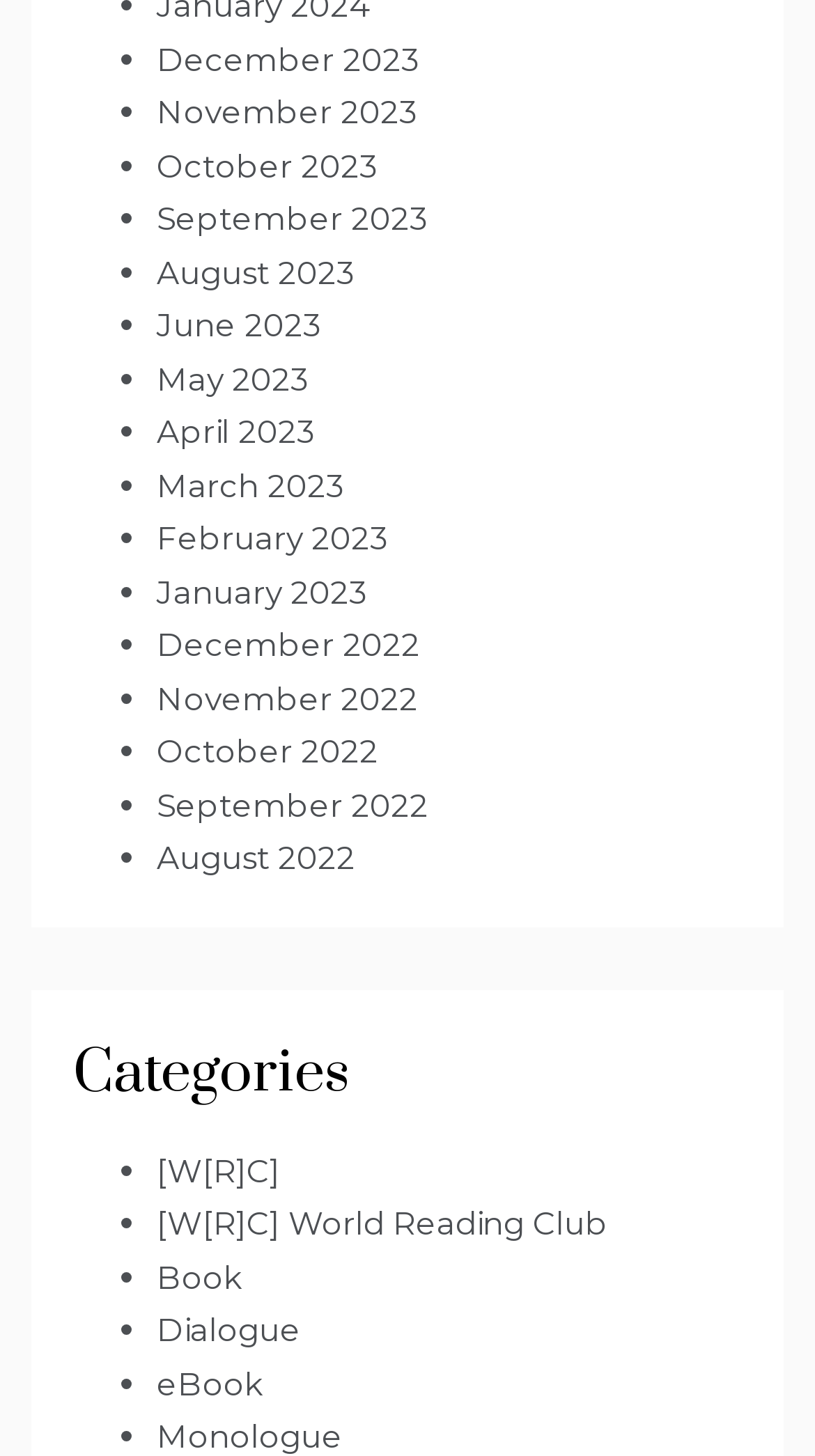Identify the bounding box coordinates of the HTML element based on this description: "Menu".

None